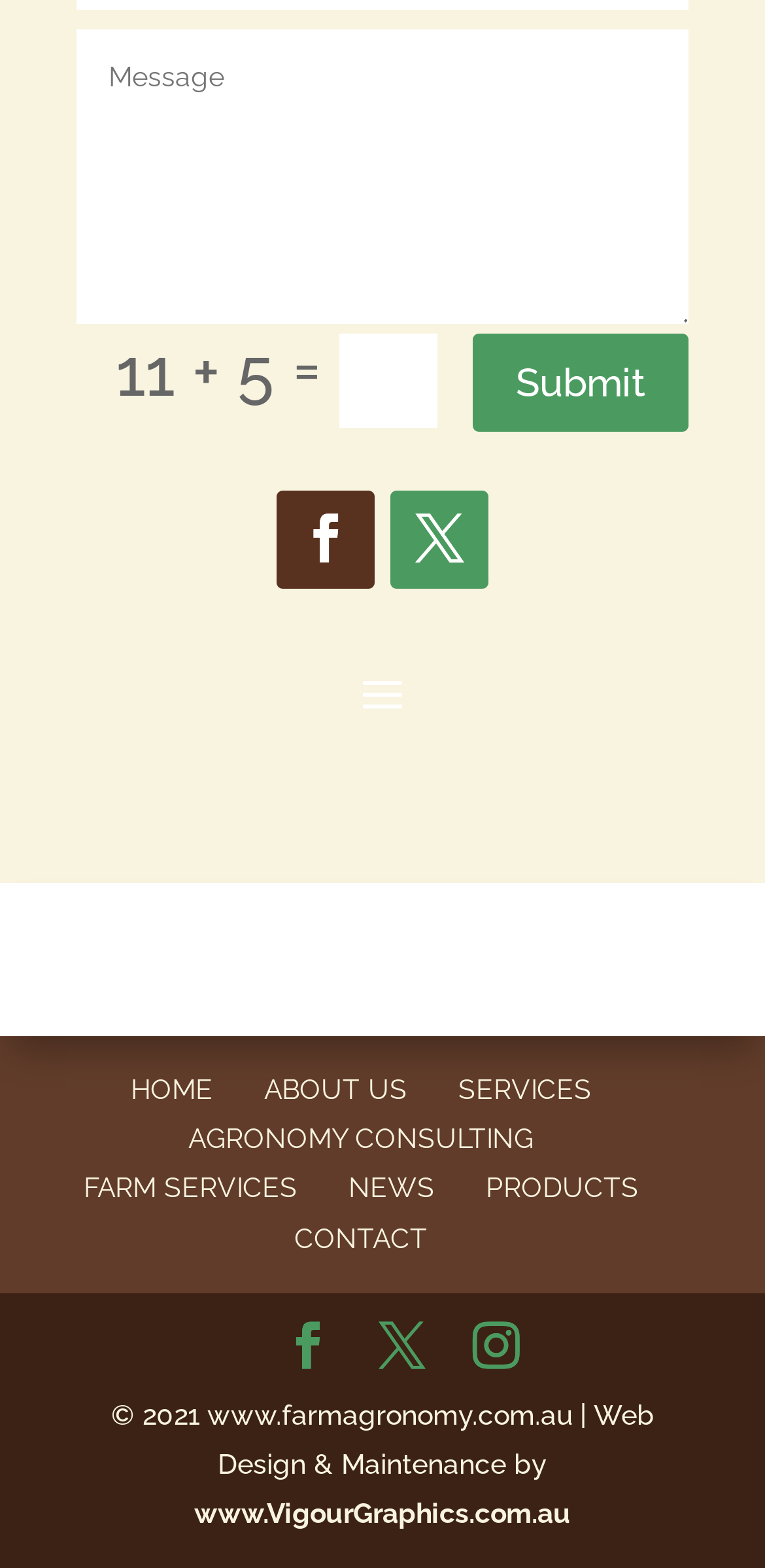Using the format (top-left x, top-left y, bottom-right x, bottom-right y), and given the element description, identify the bounding box coordinates within the screenshot: Contact

[0.385, 0.779, 0.559, 0.799]